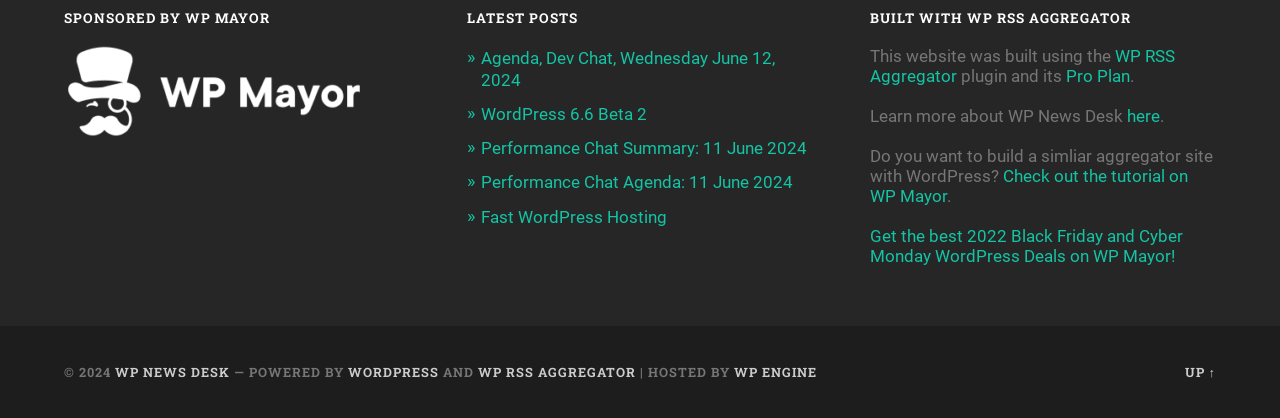Identify the bounding box coordinates of the element that should be clicked to fulfill this task: "Go to WP News Desk". The coordinates should be provided as four float numbers between 0 and 1, i.e., [left, top, right, bottom].

[0.09, 0.87, 0.18, 0.908]